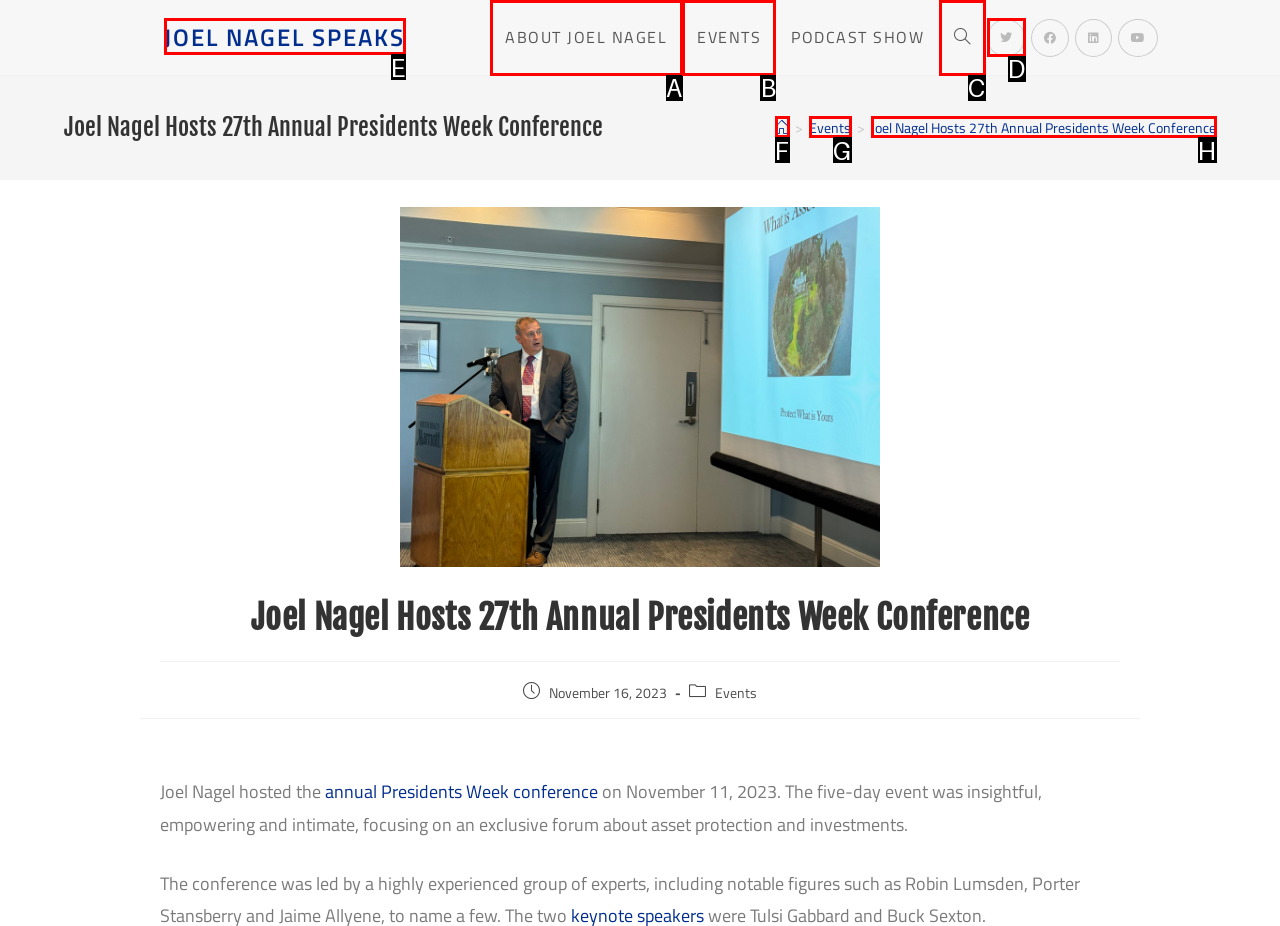Tell me the letter of the UI element to click in order to accomplish the following task: View events
Answer with the letter of the chosen option from the given choices directly.

B